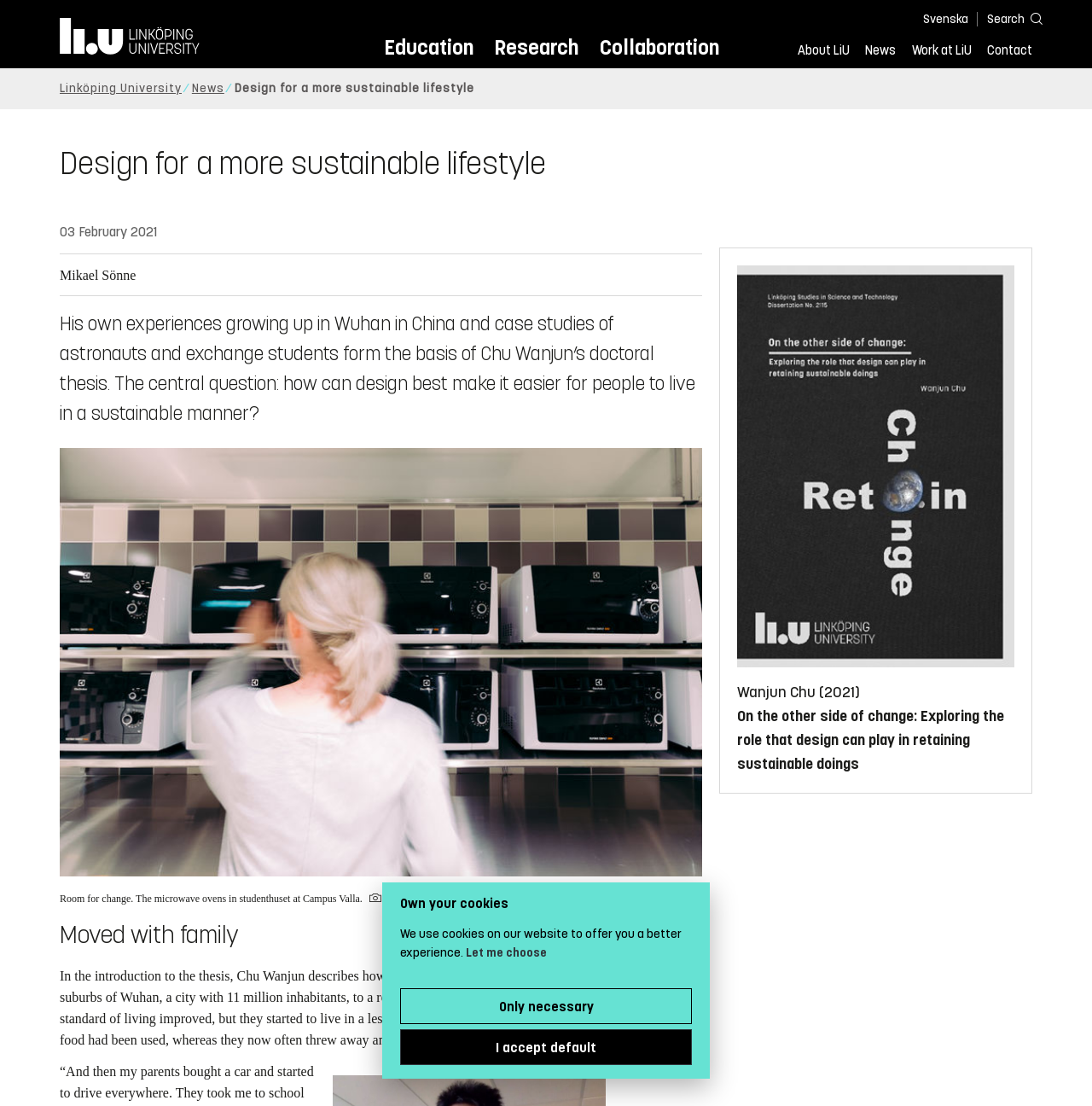Locate the bounding box coordinates of the clickable element to fulfill the following instruction: "Click the 'Home' link". Provide the coordinates as four float numbers between 0 and 1 in the format [left, top, right, bottom].

[0.055, 0.016, 0.192, 0.05]